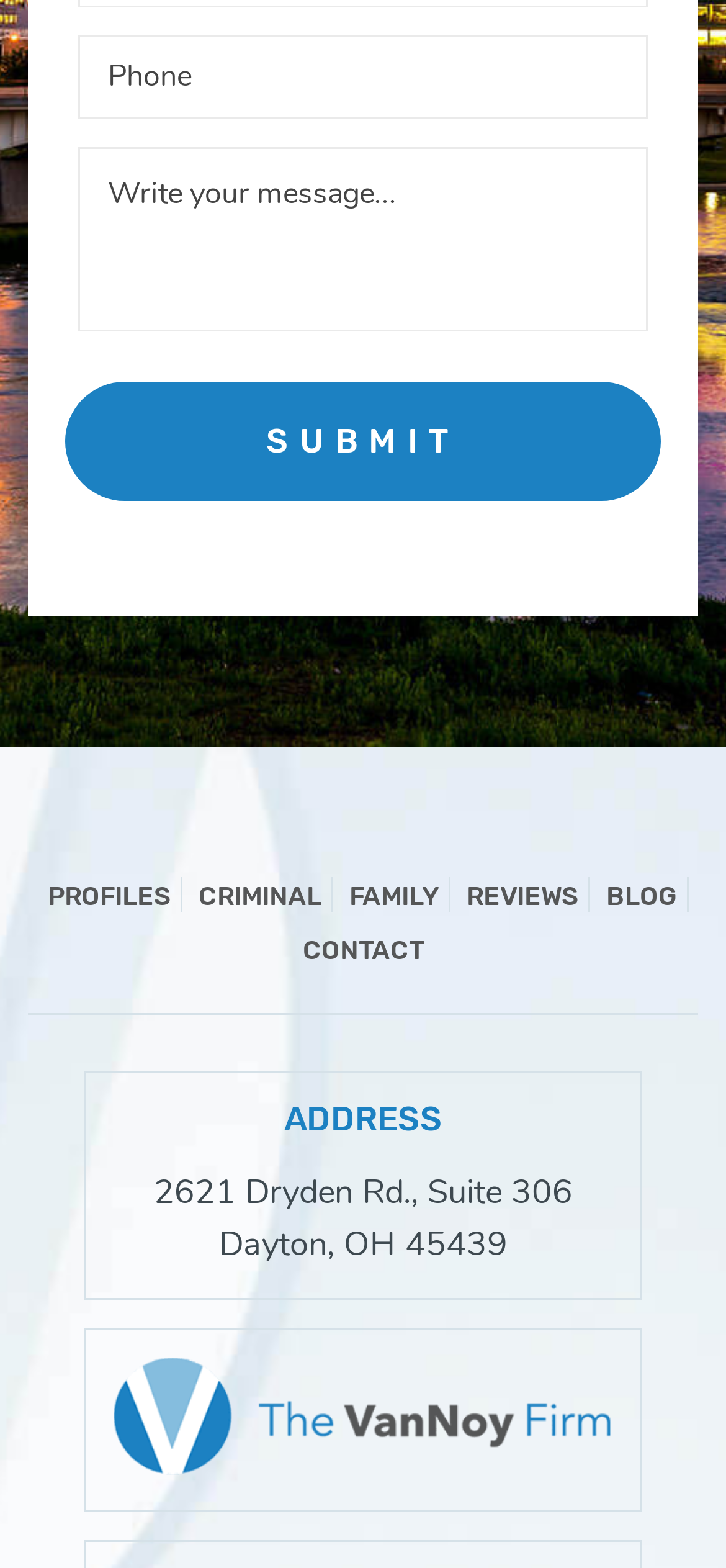How many links are in the navigation menu?
Using the visual information from the image, give a one-word or short-phrase answer.

6